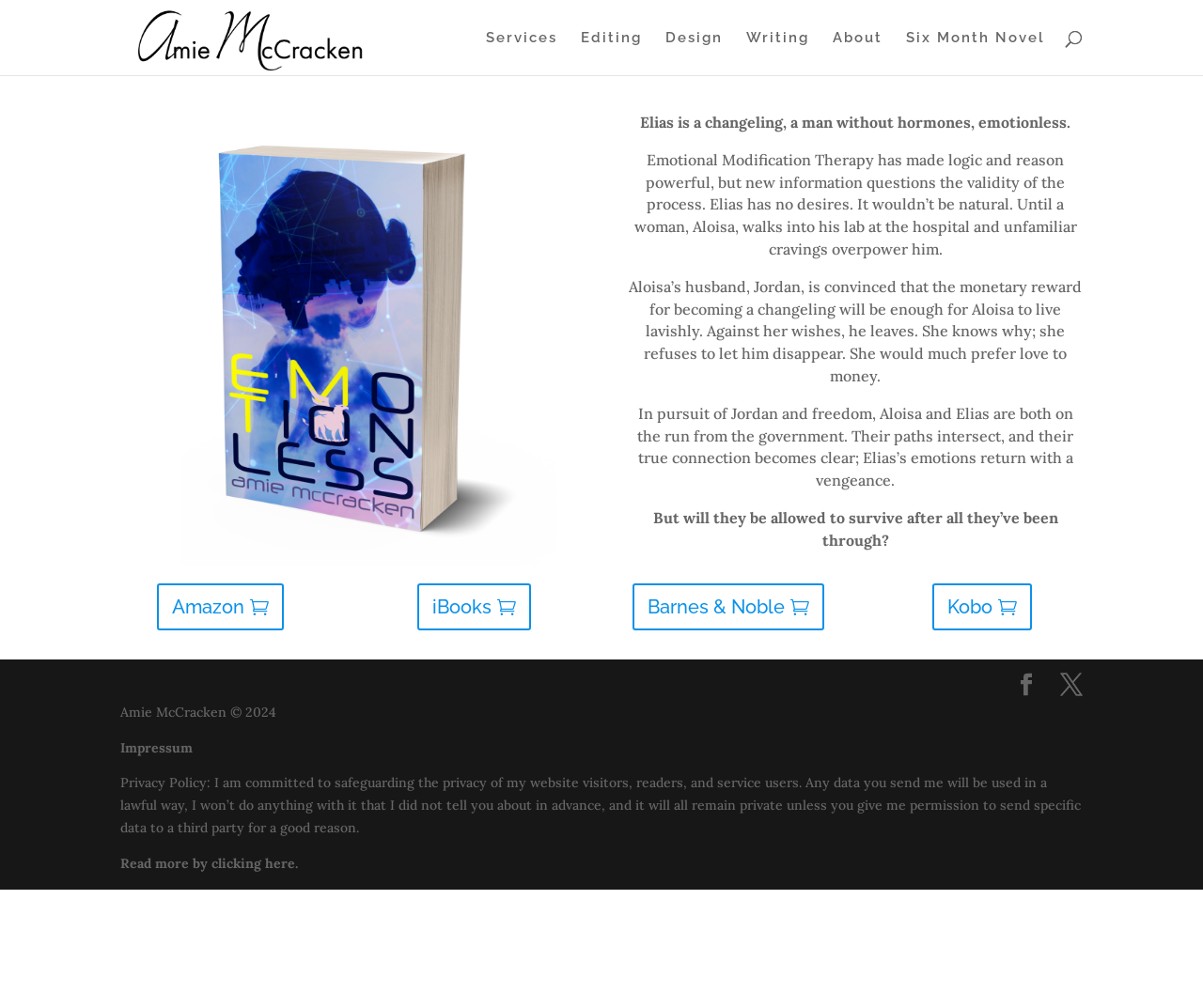Bounding box coordinates are specified in the format (top-left x, top-left y, bottom-right x, bottom-right y). All values are floating point numbers bounded between 0 and 1. Please provide the bounding box coordinate of the region this sentence describes: About

[0.692, 0.031, 0.734, 0.075]